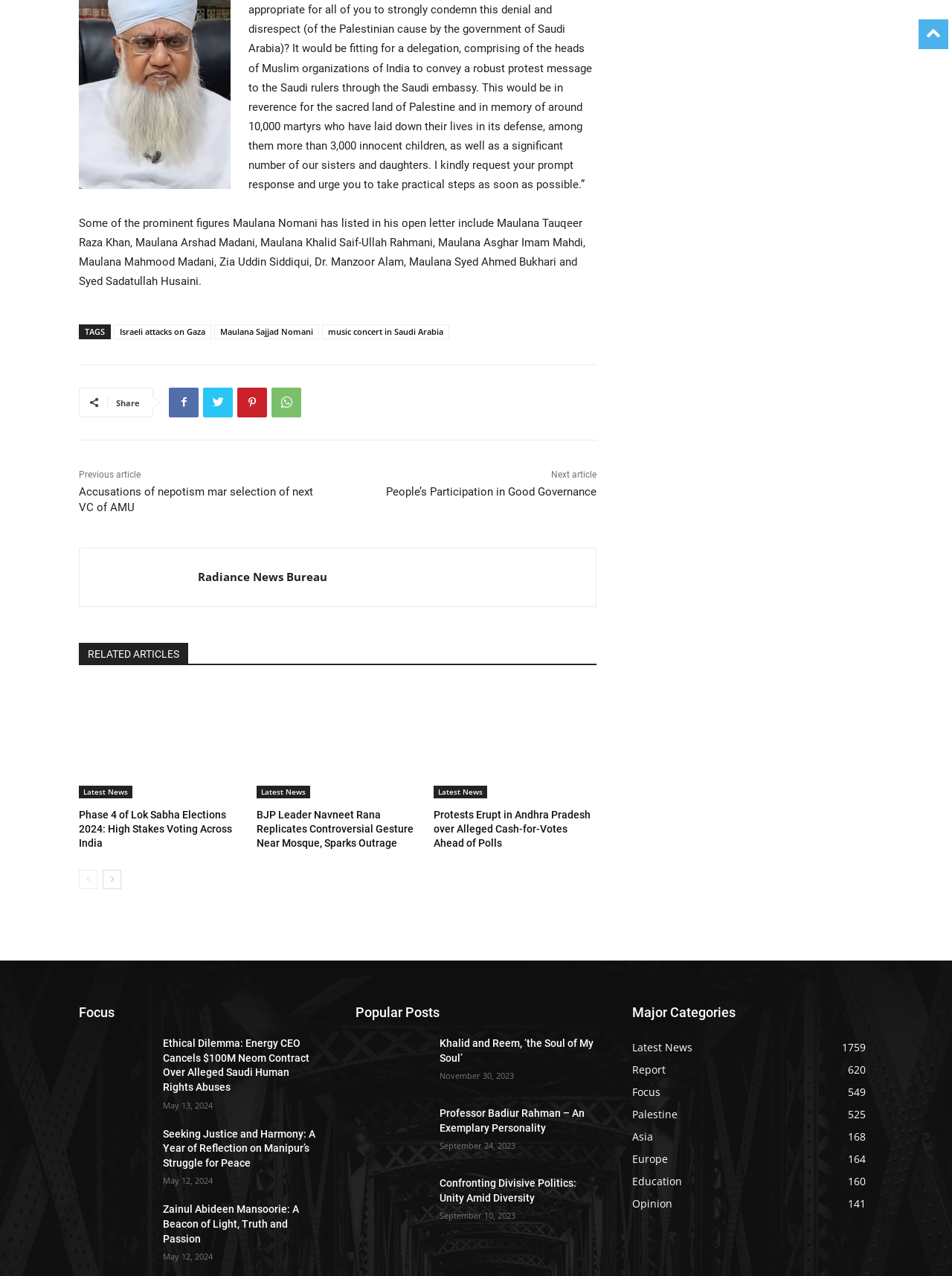Refer to the element description Palestine525 and identify the corresponding bounding box in the screenshot. Format the coordinates as (top-left x, top-left y, bottom-right x, bottom-right y) with values in the range of 0 to 1.

[0.664, 0.866, 0.712, 0.877]